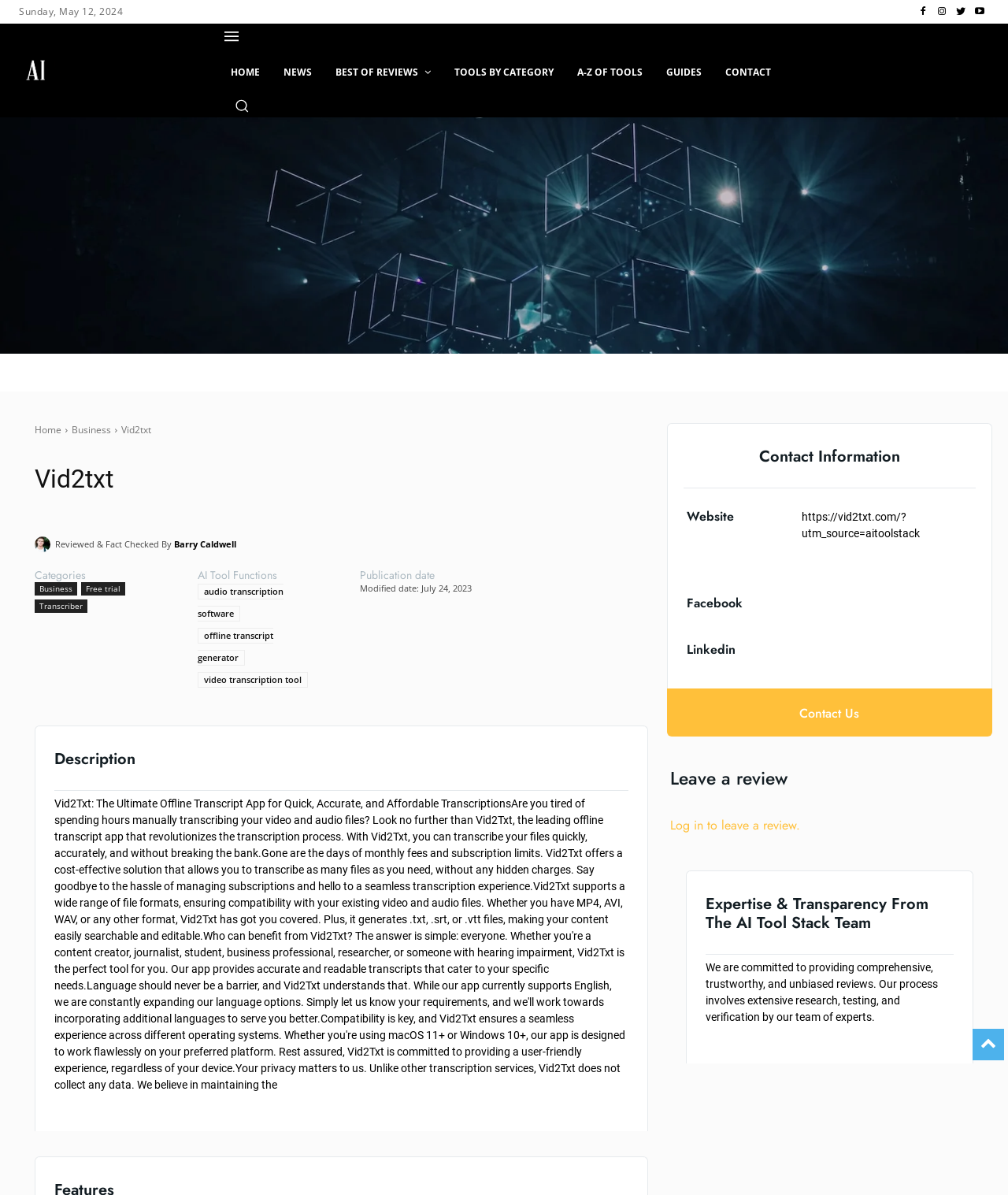What is the purpose of the Vid2txt tool?
Please provide a single word or phrase in response based on the screenshot.

Transcribe files